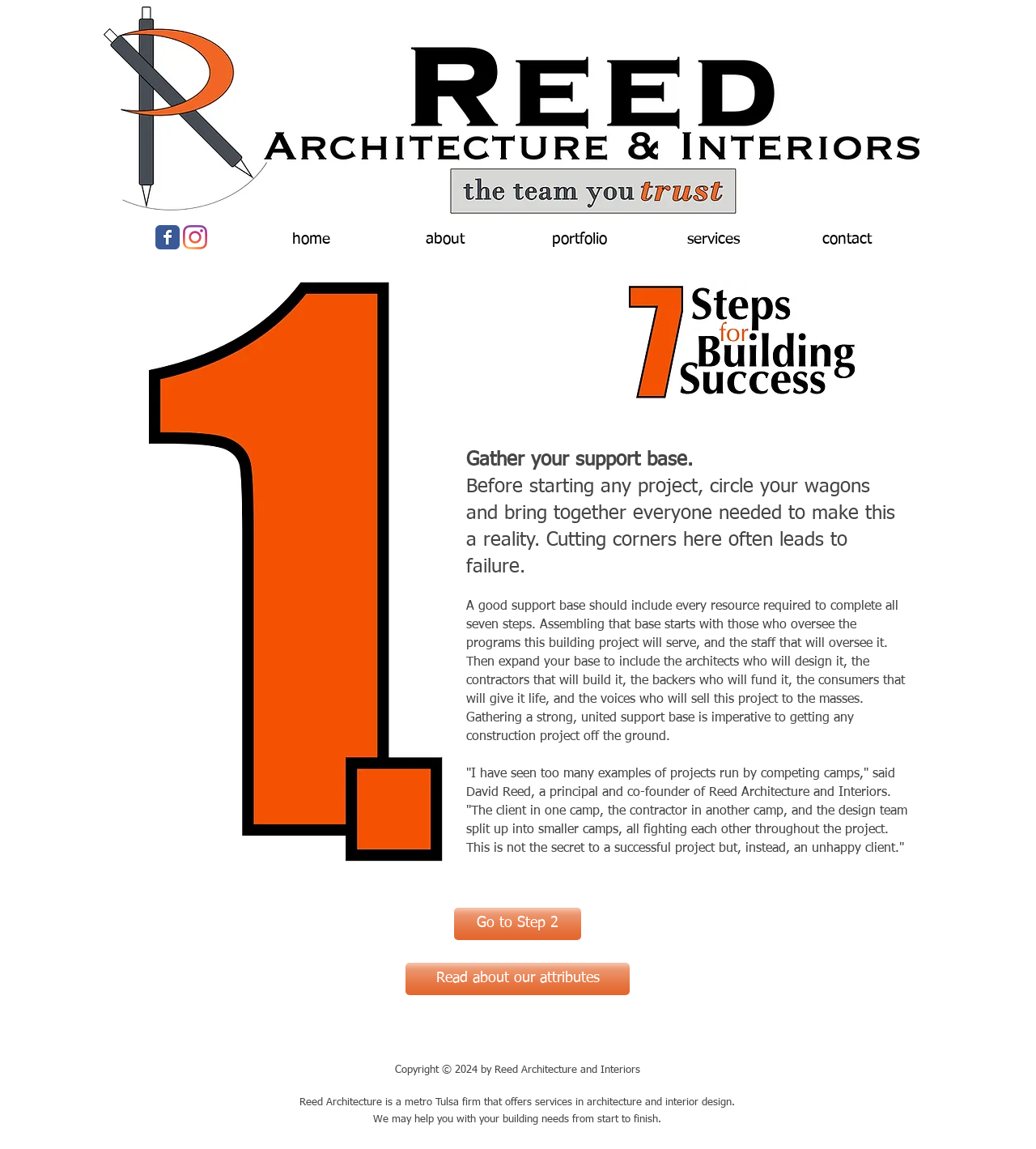Give a one-word or short phrase answer to this question: 
What is the location of the architecture firm?

Metro Tulsa